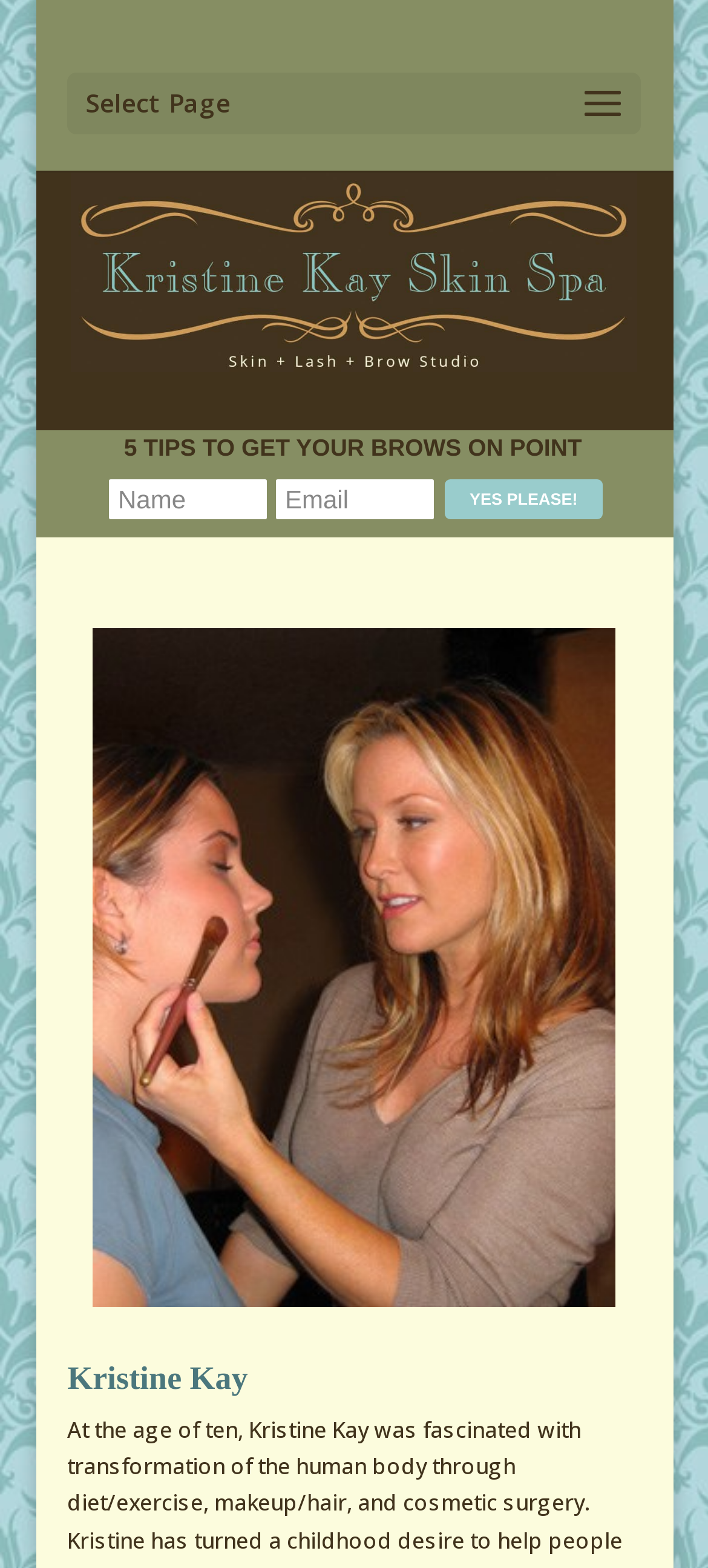Create a detailed description of the webpage's content and layout.

The webpage is about Kristine Kay, a permanent makeup artist in Kansas City, specializing in microblading and various brow techniques. At the top left, there is a navigation menu with the option "Select Page". To the right of the navigation menu, there is a logo image of "Kristine Kay Skin Spa Kansas City". 

Below the logo, there is a heading that reads "5 TIPS TO GET YOUR BROWS ON POINT". Underneath this heading, there is a form with three input fields: "Name" and "Email" textboxes, and a "YES PLEASE!" button. The form is positioned roughly in the middle of the page.

On the right side of the page, there is a large image of a makeup artist, likely Kristine Kay herself, which takes up most of the vertical space. At the very bottom of the page, there is a heading with the name "Kristine Kay".